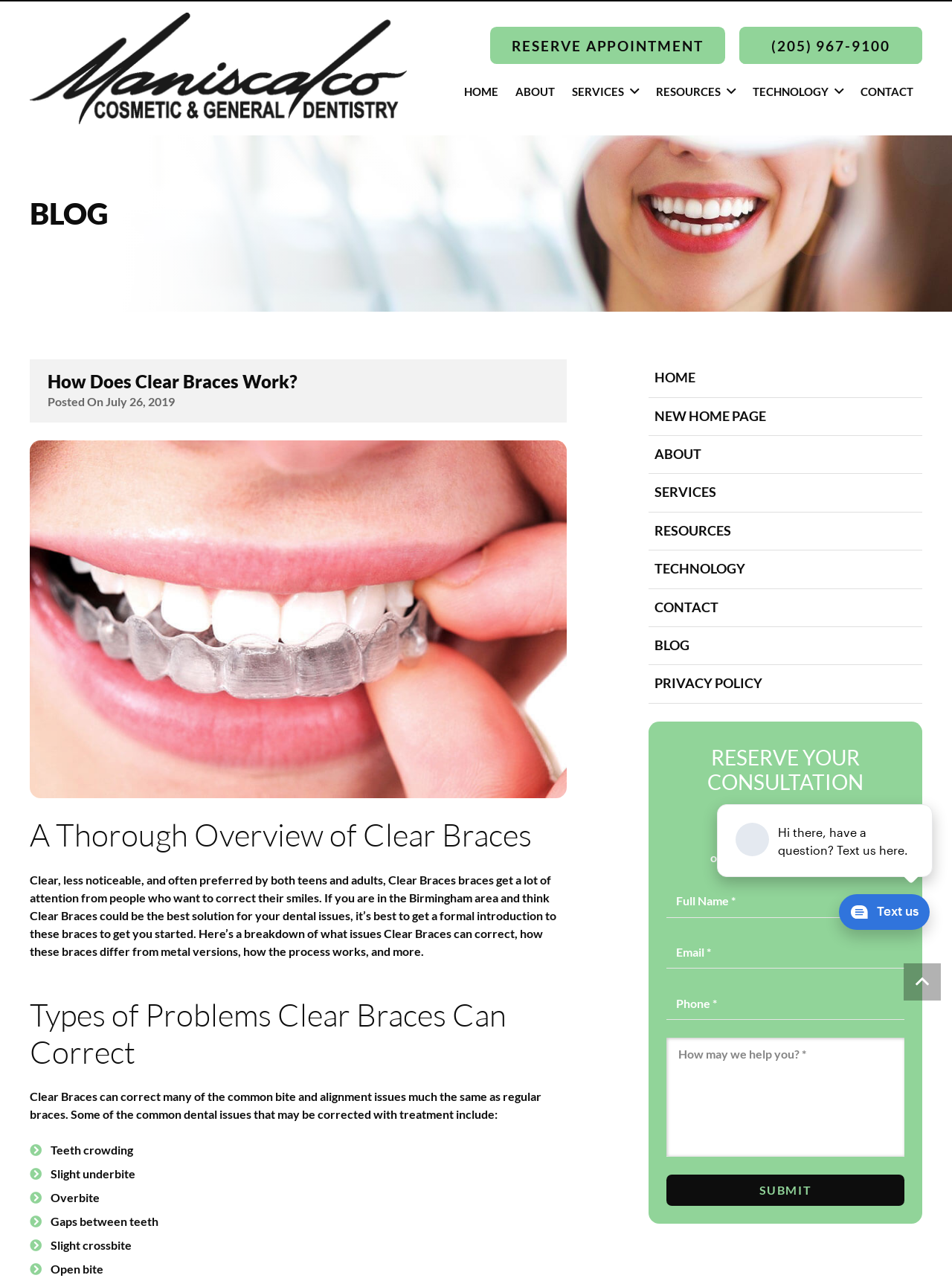Please determine the bounding box coordinates of the element to click in order to execute the following instruction: "Call the phone number". The coordinates should be four float numbers between 0 and 1, specified as [left, top, right, bottom].

[0.799, 0.029, 0.946, 0.042]